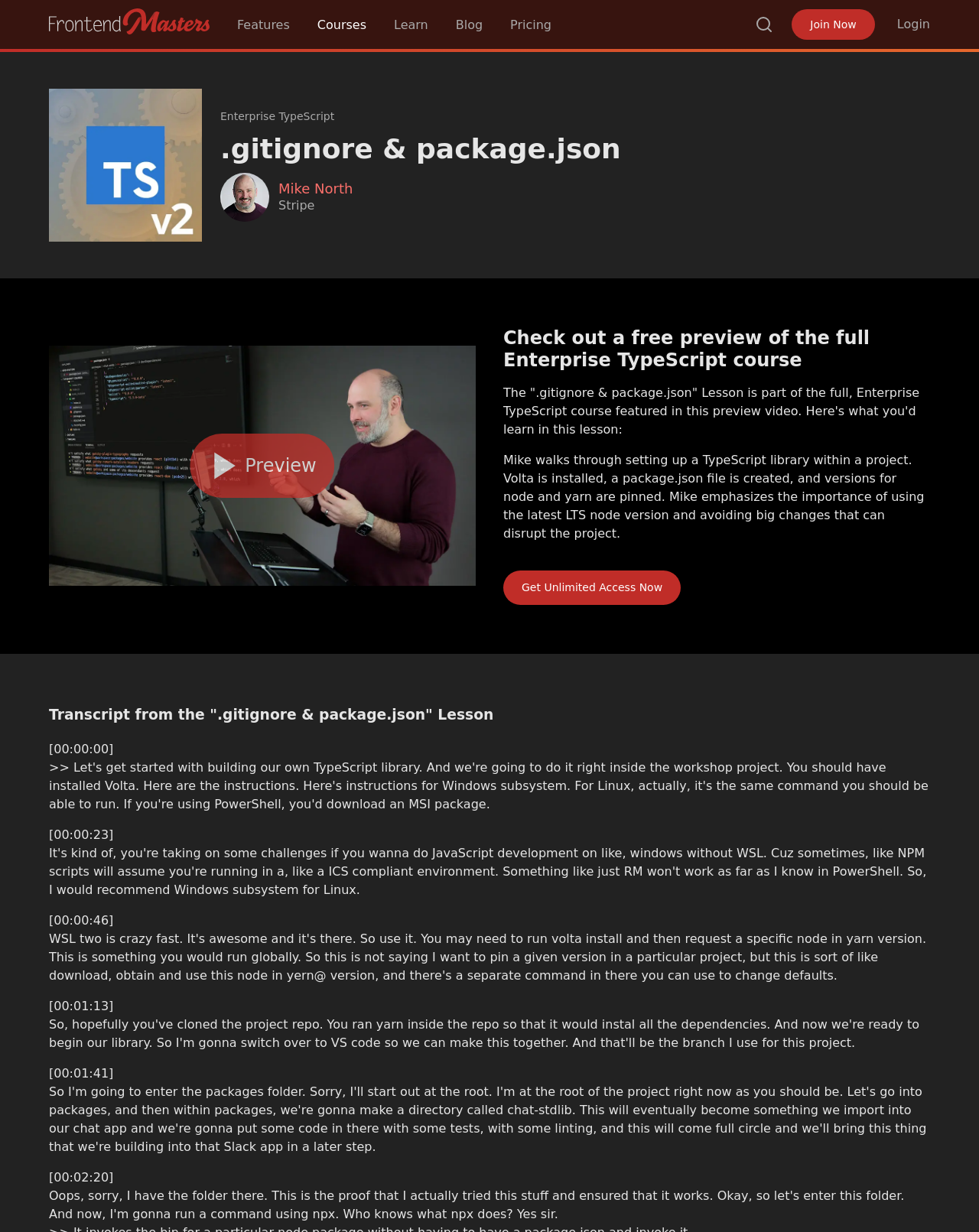Determine the primary headline of the webpage.

.gitignore & package.json